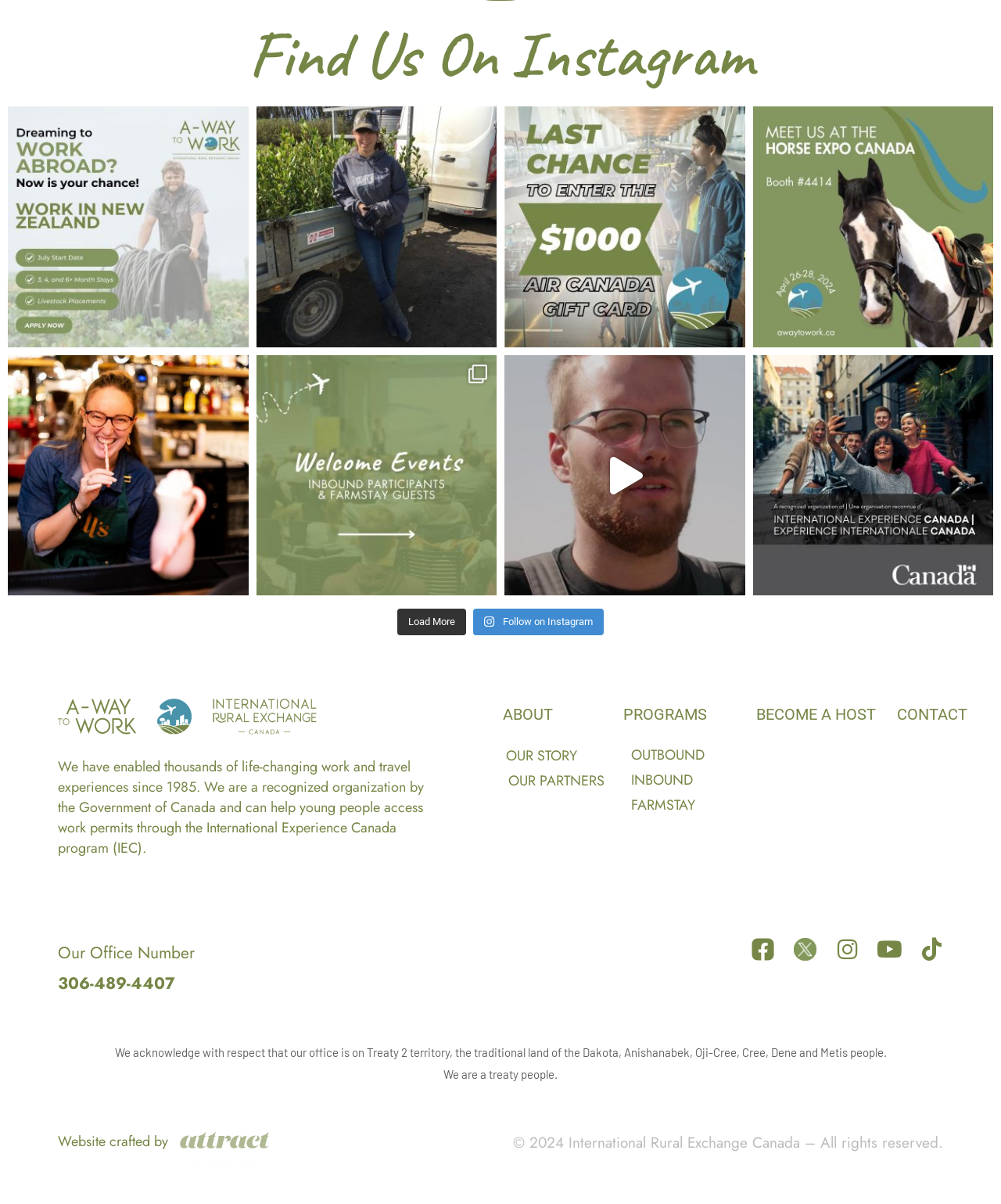How many social media links are there?
Answer with a single word or short phrase according to what you see in the image.

4